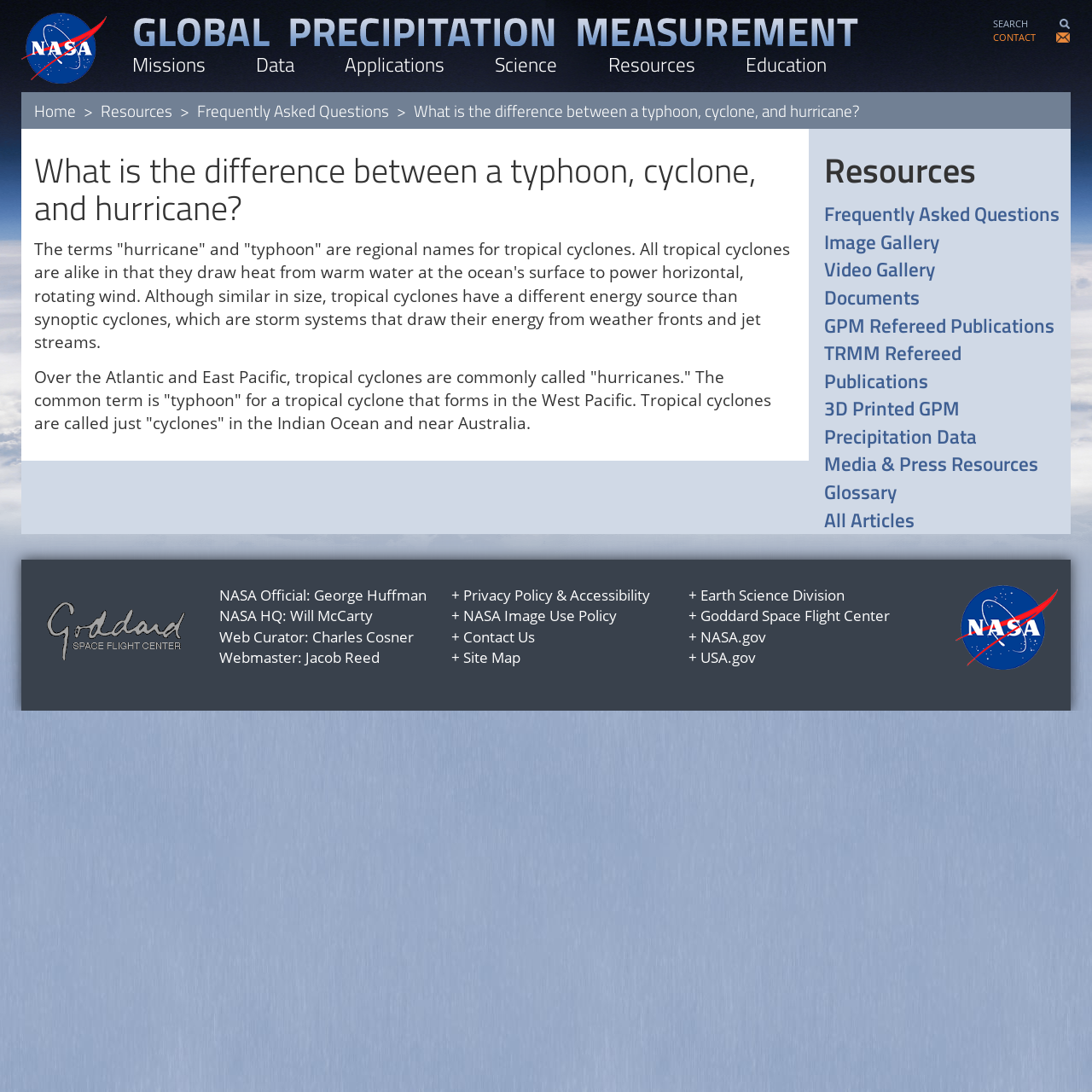Please indicate the bounding box coordinates of the element's region to be clicked to achieve the instruction: "Search for something". Provide the coordinates as four float numbers between 0 and 1, i.e., [left, top, right, bottom].

[0.909, 0.016, 0.941, 0.027]